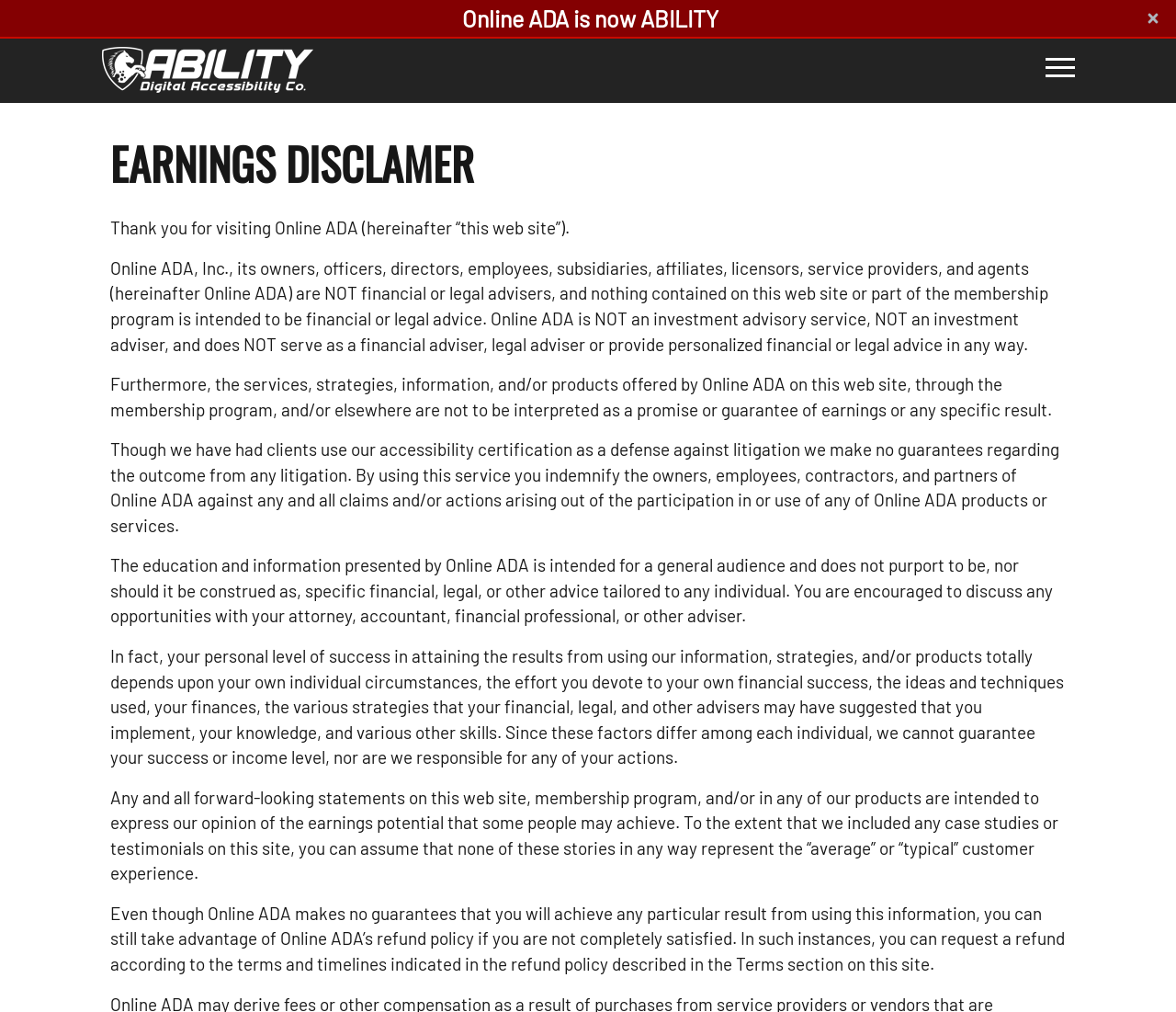Based on the visual content of the image, answer the question thoroughly: What is the refund policy of Online ADA?

I found the answer by reading the text 'In such instances, you can request a refund according to the terms and timelines indicated in the refund policy described in the Terms section on this site.' which mentions the refund policy.